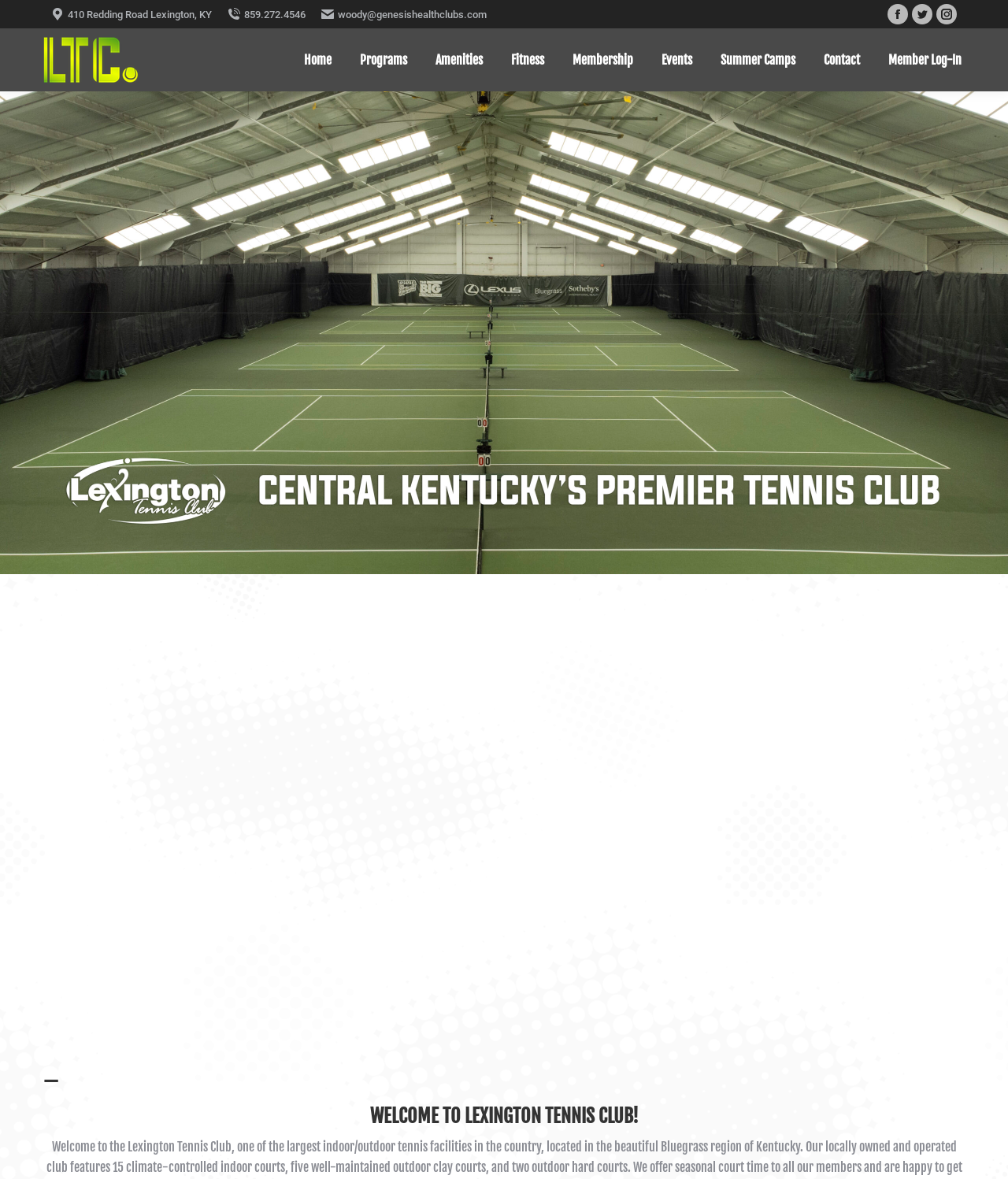Based on the element description: "410 Redding Road Lexington, KY", identify the UI element and provide its bounding box coordinates. Use four float numbers between 0 and 1, [left, top, right, bottom].

[0.051, 0.006, 0.21, 0.018]